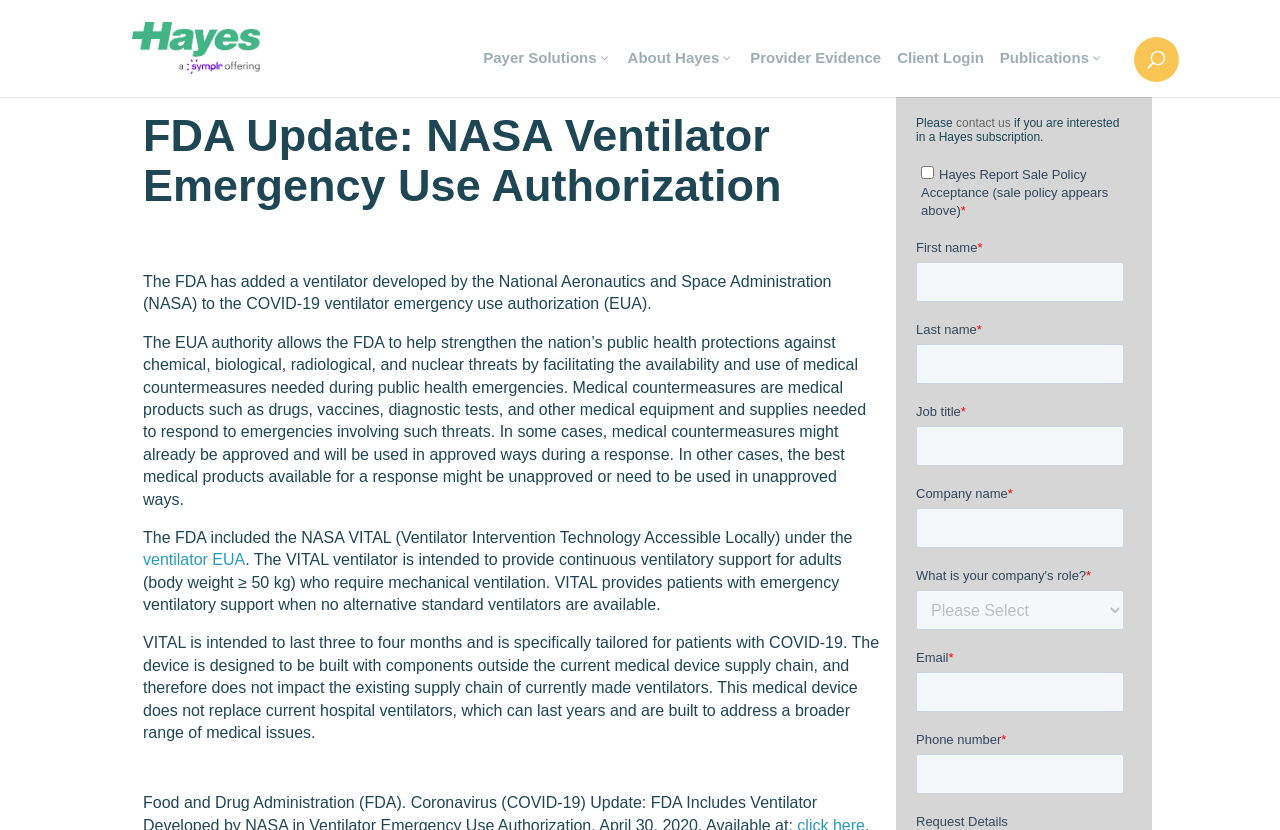Please mark the clickable region by giving the bounding box coordinates needed to complete this instruction: "Go to the 'Payer Solutions' page".

[0.371, 0.049, 0.484, 0.116]